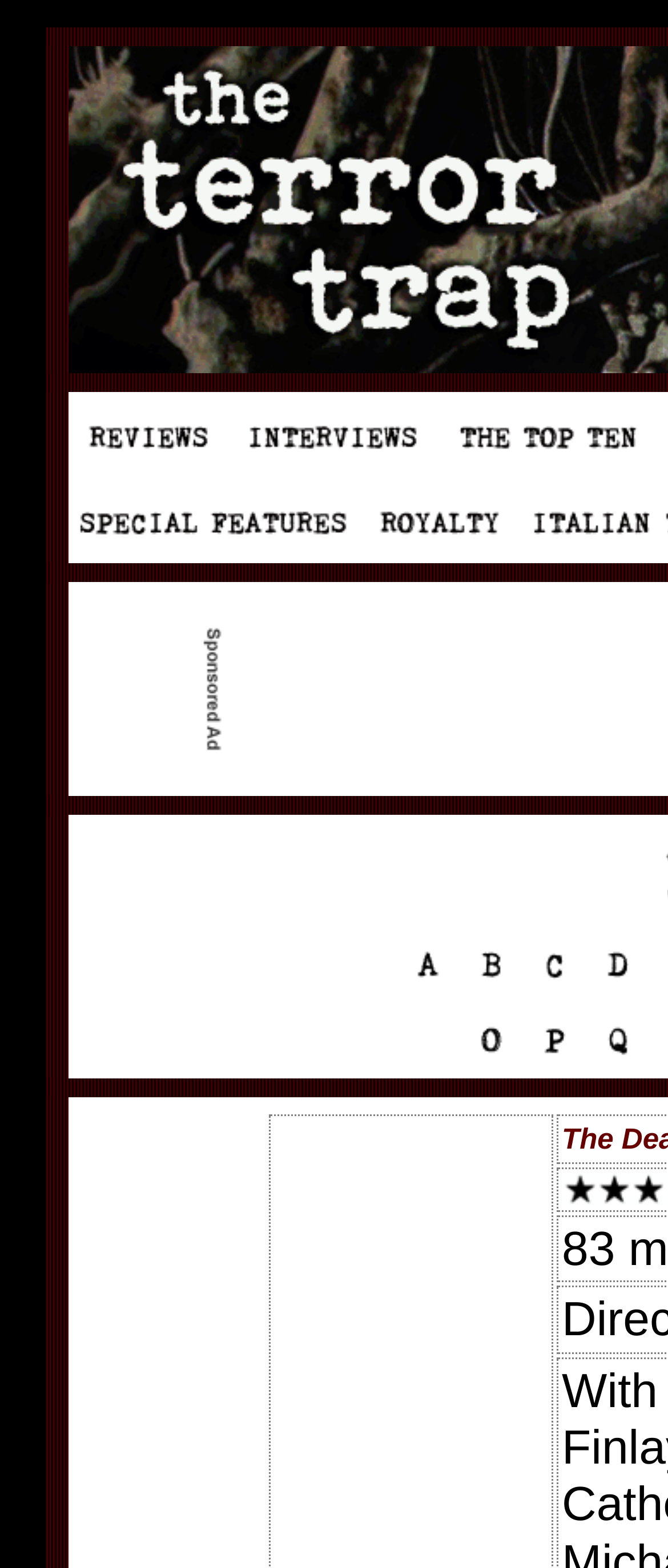Determine the bounding box coordinates for the clickable element to execute this instruction: "click the link to the right". Provide the coordinates as four float numbers between 0 and 1, i.e., [left, top, right, bottom].

[0.782, 0.626, 0.877, 0.644]